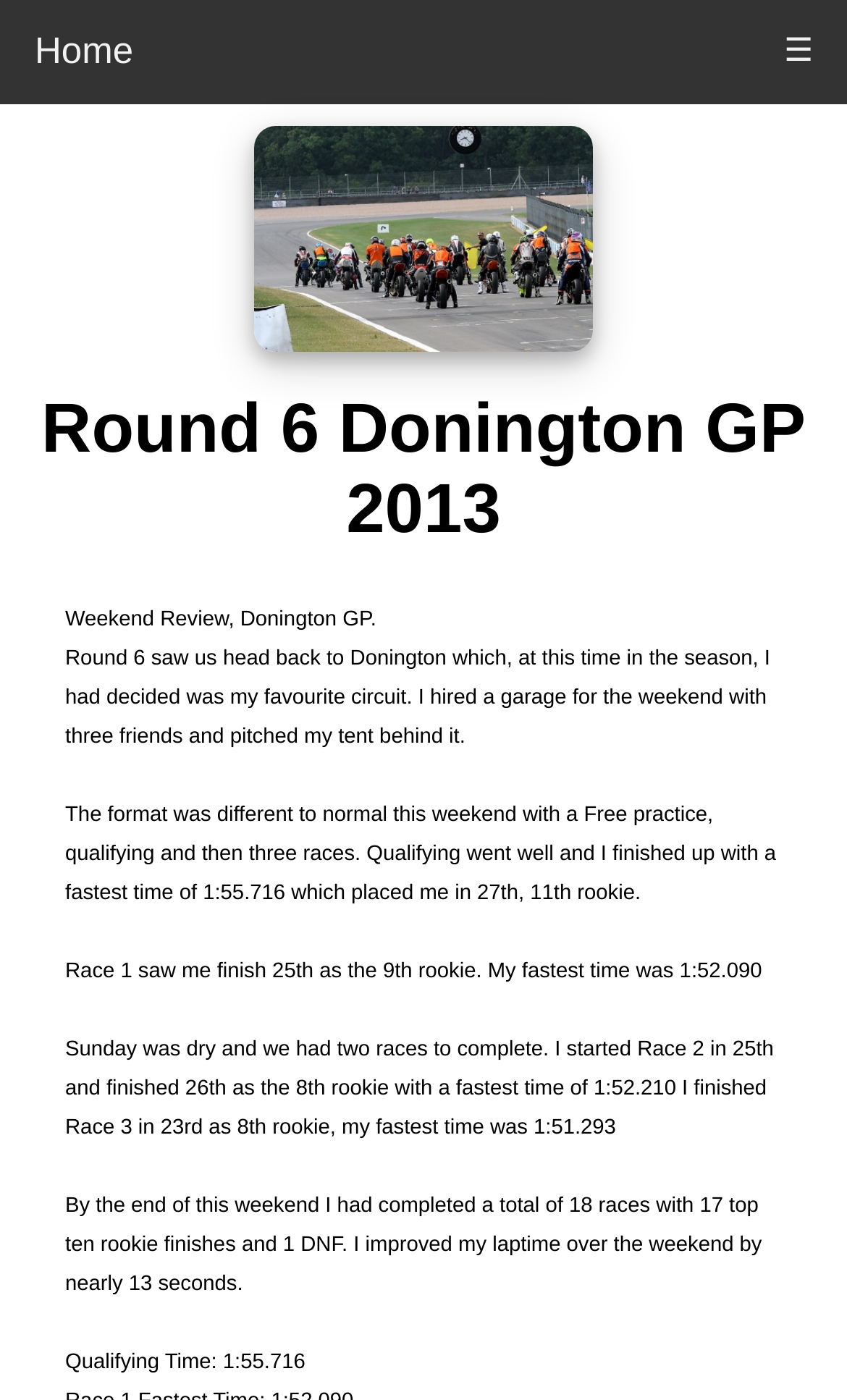Determine the main headline of the webpage and provide its text.

Round 6 Donington GP 2013